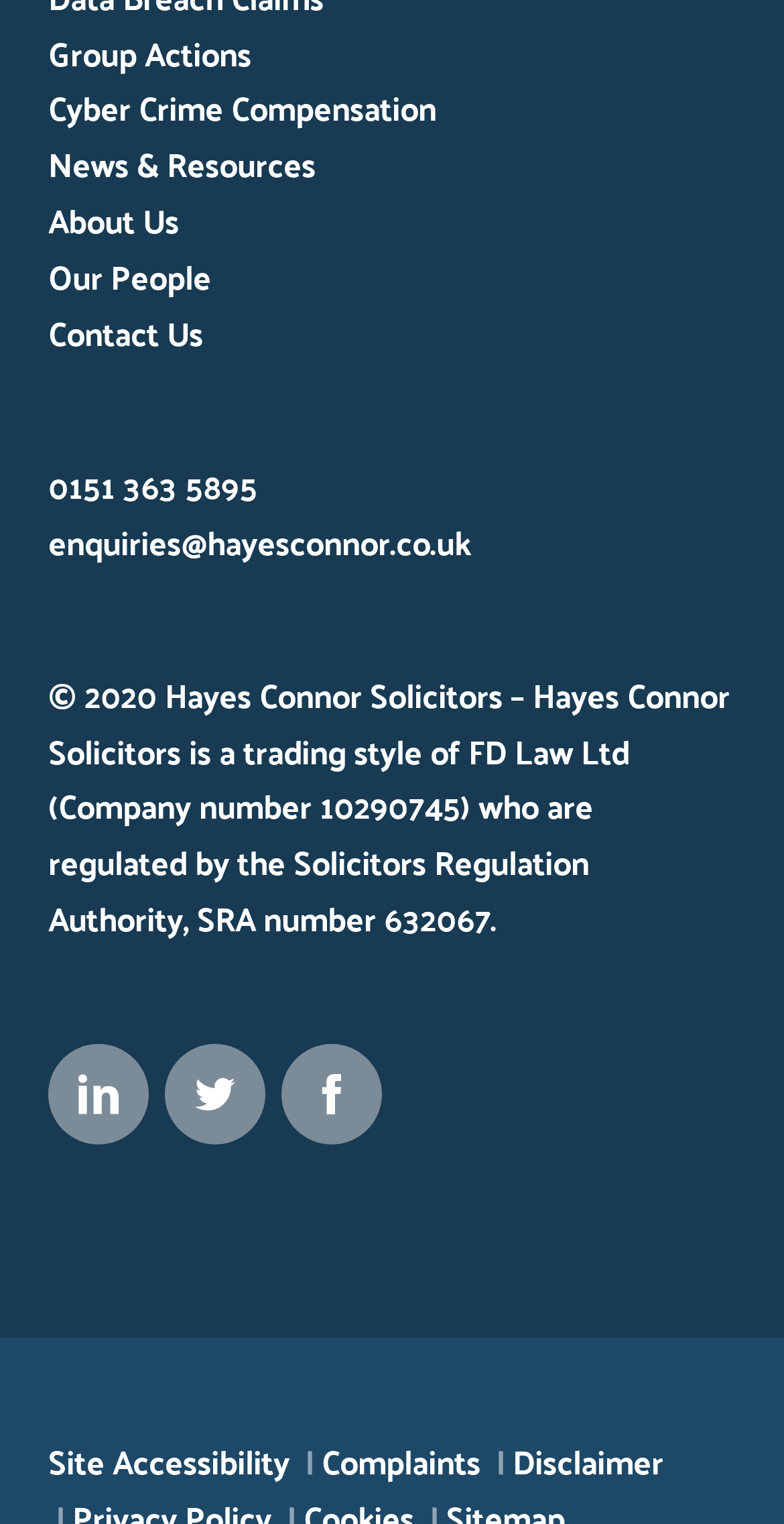Identify the bounding box coordinates of the clickable region necessary to fulfill the following instruction: "Visit Site Accessibility". The bounding box coordinates should be four float numbers between 0 and 1, i.e., [left, top, right, bottom].

[0.062, 0.94, 0.369, 0.978]